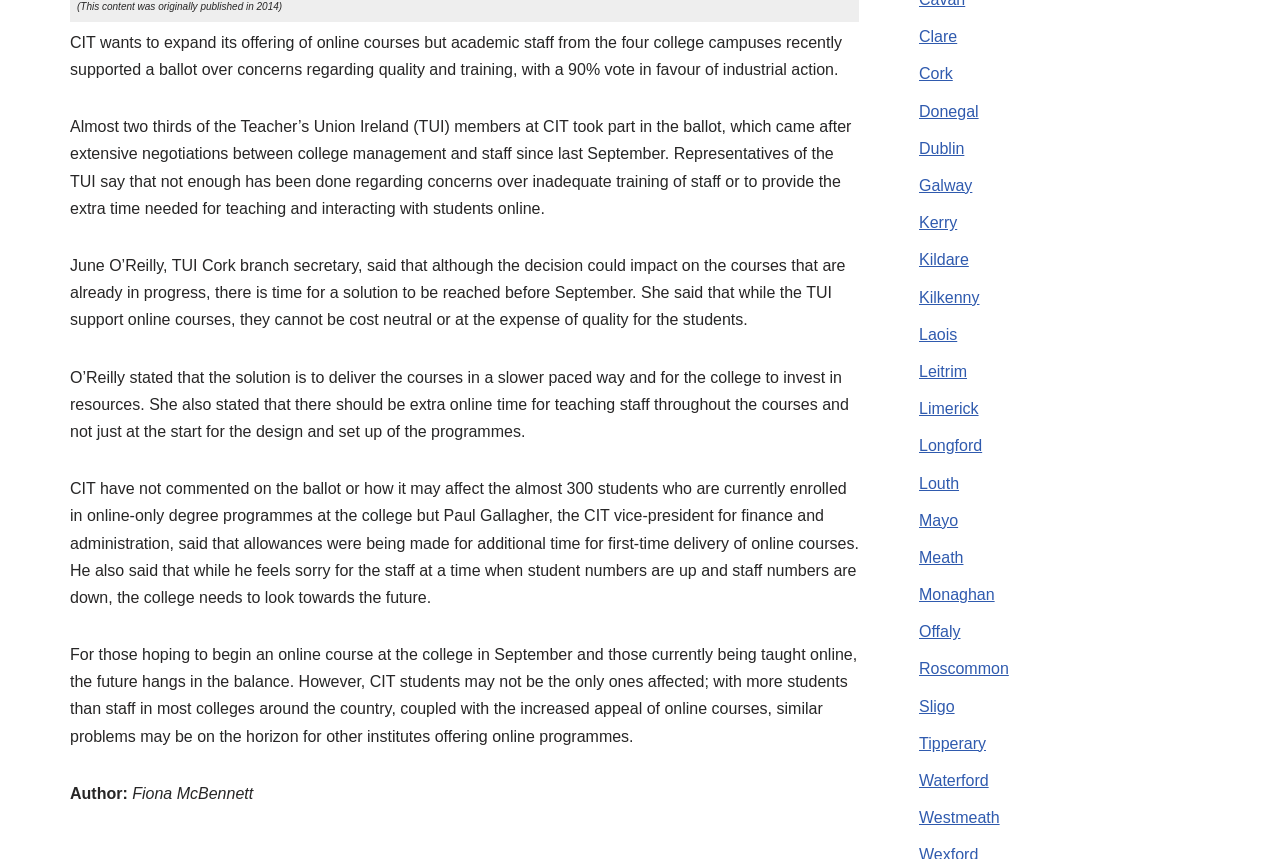Based on the element description Mayo, identify the bounding box of the UI element in the given webpage screenshot. The coordinates should be in the format (top-left x, top-left y, bottom-right x, bottom-right y) and must be between 0 and 1.

[0.718, 0.596, 0.749, 0.615]